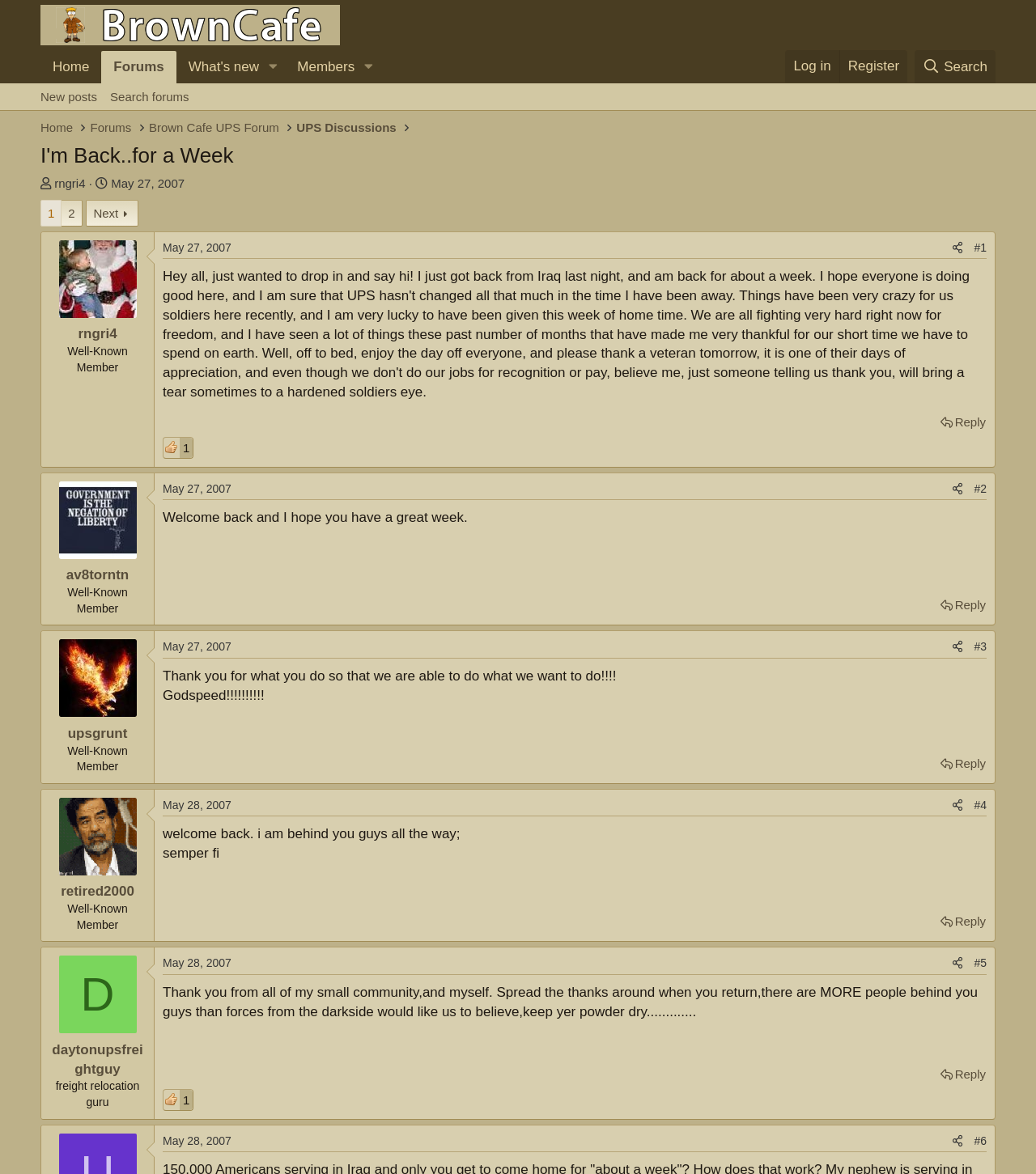What is the date of the first post in the thread? Based on the screenshot, please respond with a single word or phrase.

May 27, 2007